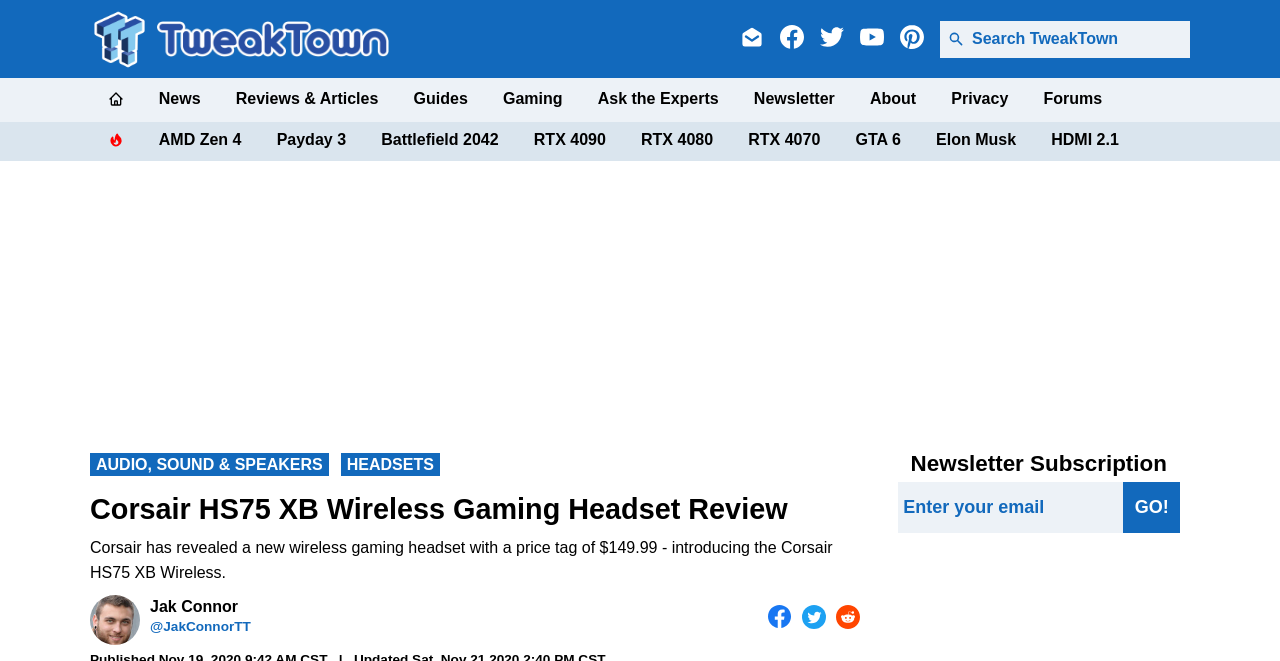Please specify the bounding box coordinates for the clickable region that will help you carry out the instruction: "Read more about Technical Services".

None